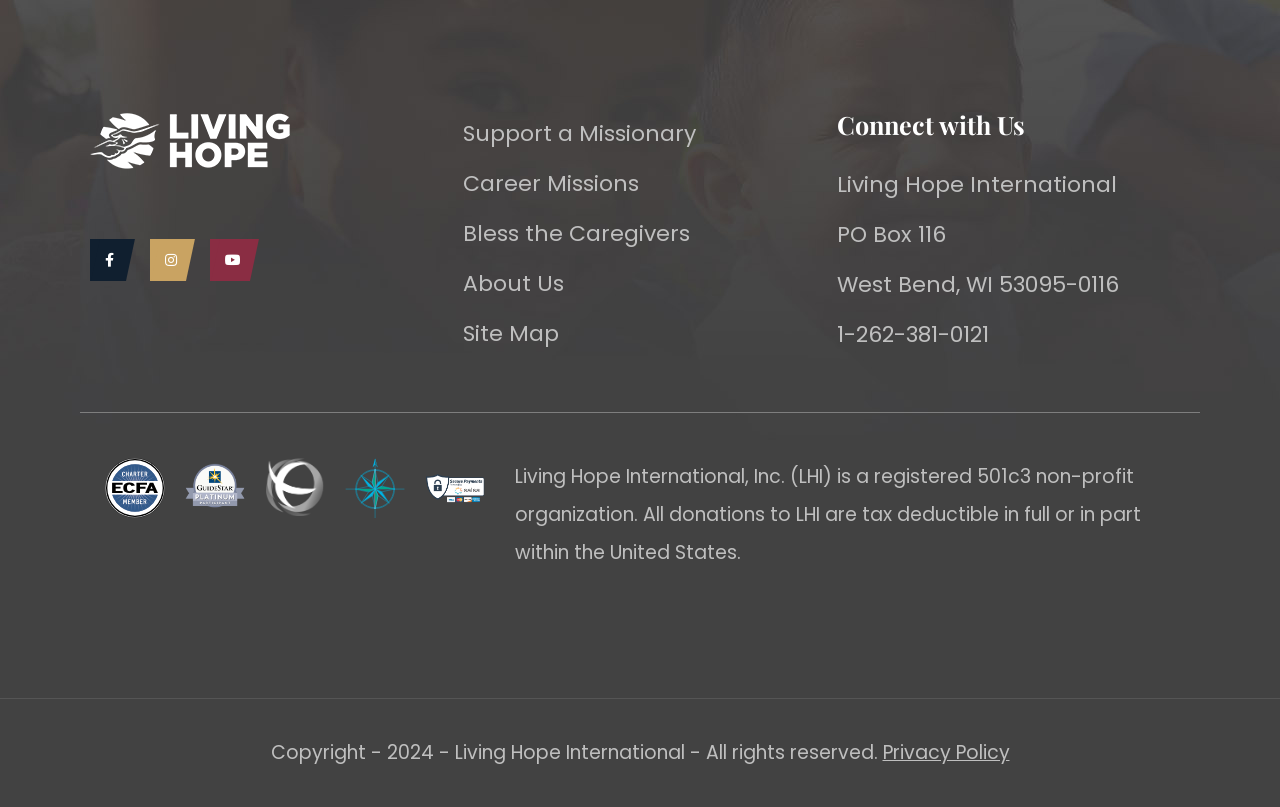How many links are there in the main menu?
Using the visual information, respond with a single word or phrase.

5